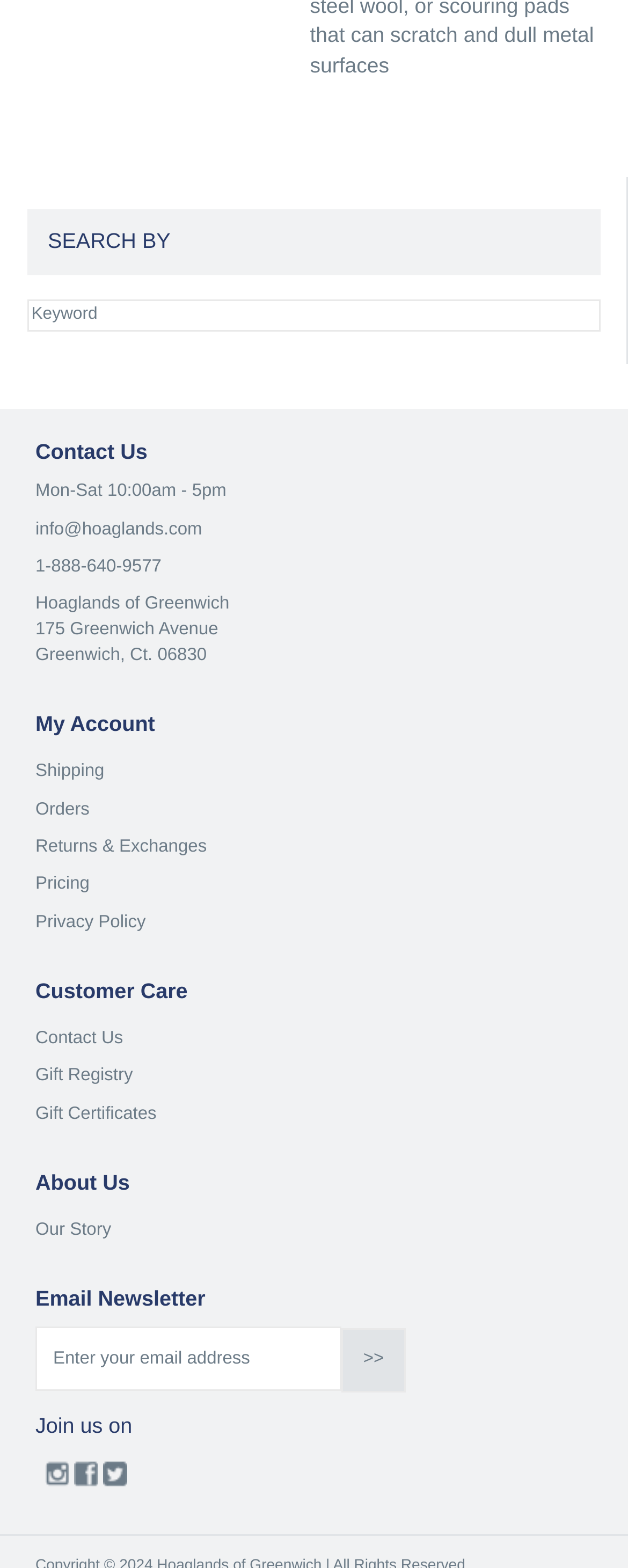Pinpoint the bounding box coordinates of the element to be clicked to execute the instruction: "Subscribe to email newsletter".

[0.544, 0.847, 0.646, 0.888]